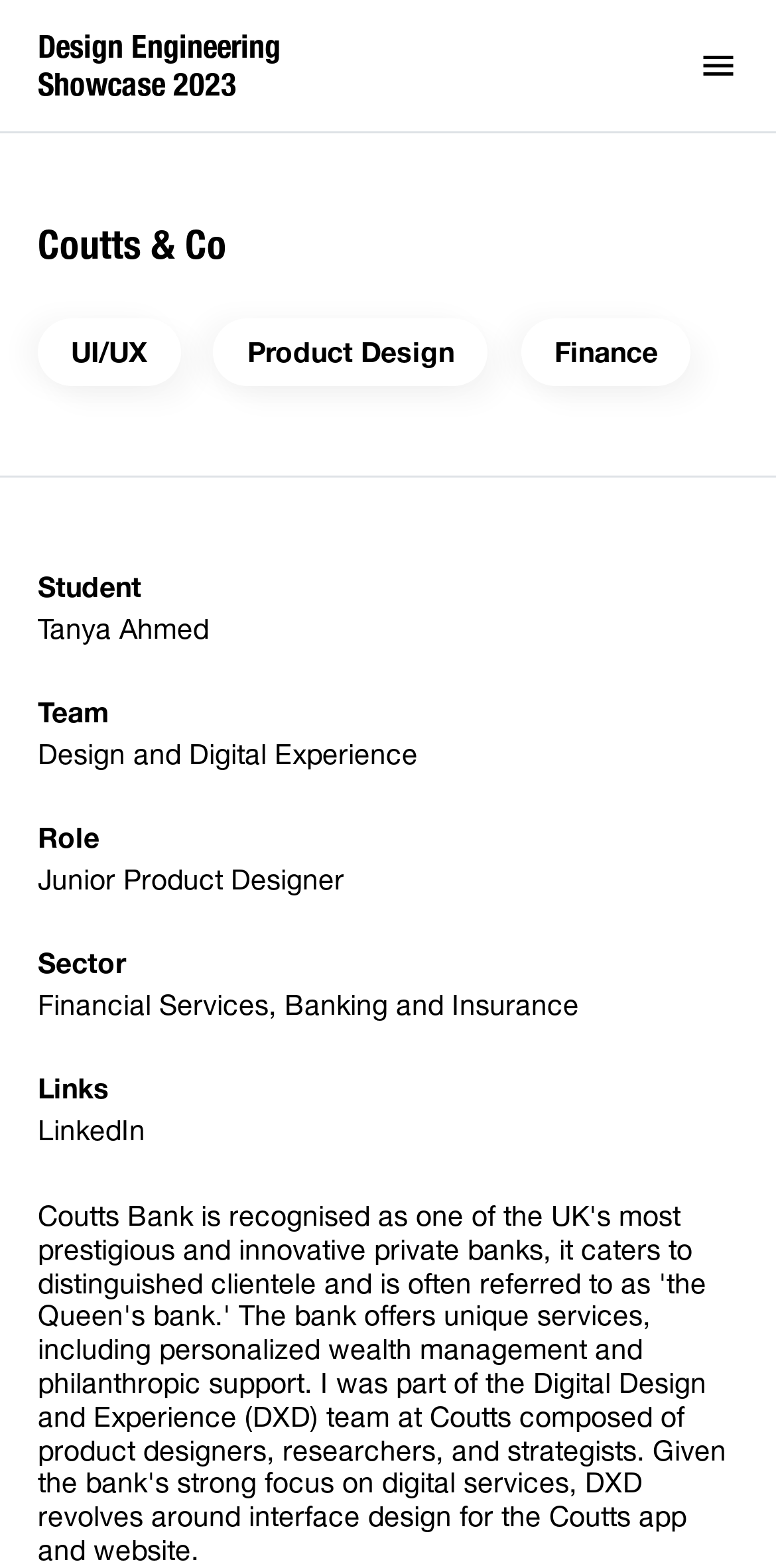Locate the bounding box of the UI element defined by this description: "Design Engineering Showcase 2023". The coordinates should be given as four float numbers between 0 and 1, formatted as [left, top, right, bottom].

[0.049, 0.0, 0.362, 0.084]